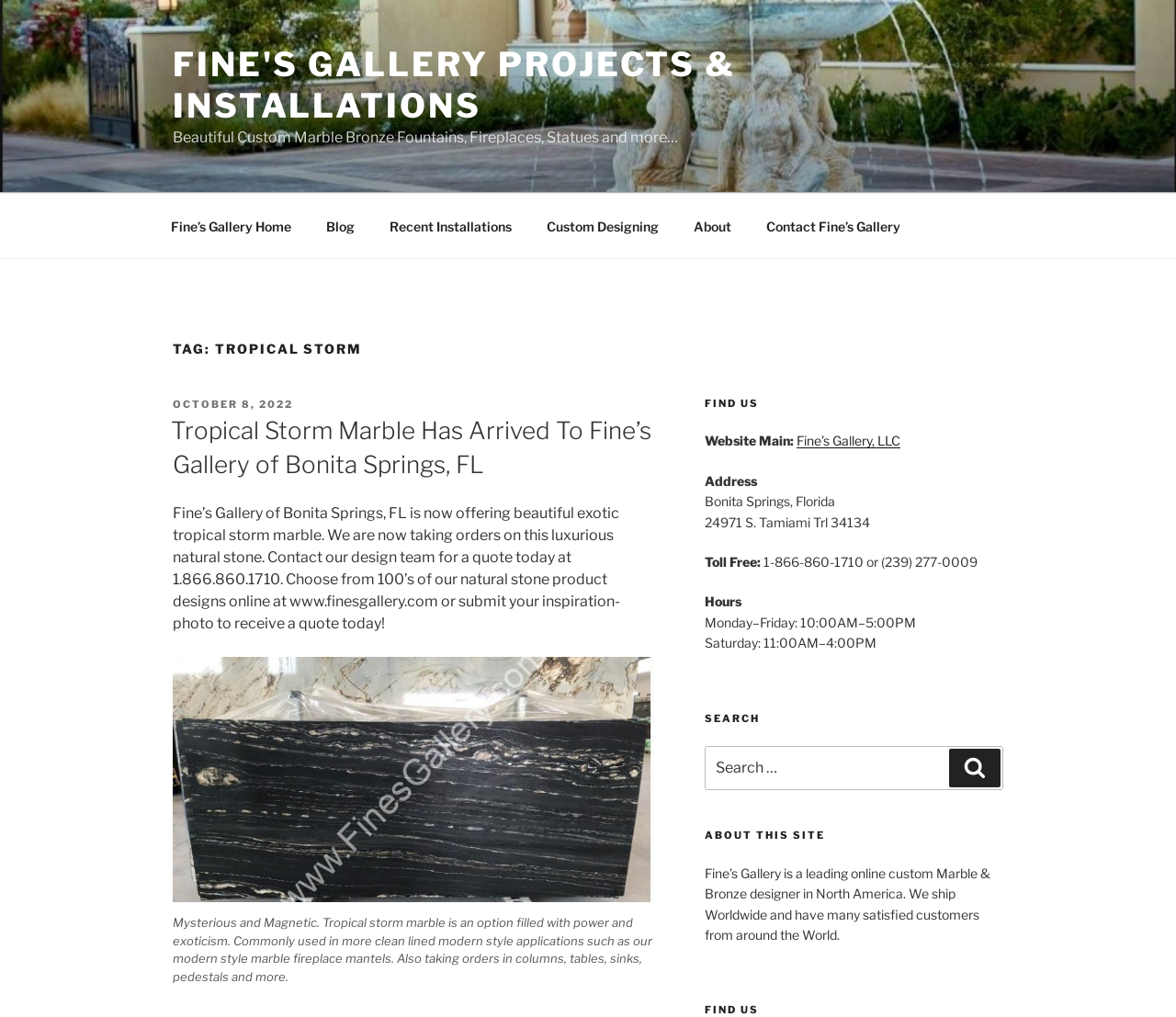Determine the bounding box coordinates for the clickable element to execute this instruction: "Click on the 'FINE'S GALLERY PROJECTS & INSTALLATIONS' link". Provide the coordinates as four float numbers between 0 and 1, i.e., [left, top, right, bottom].

[0.147, 0.043, 0.626, 0.124]